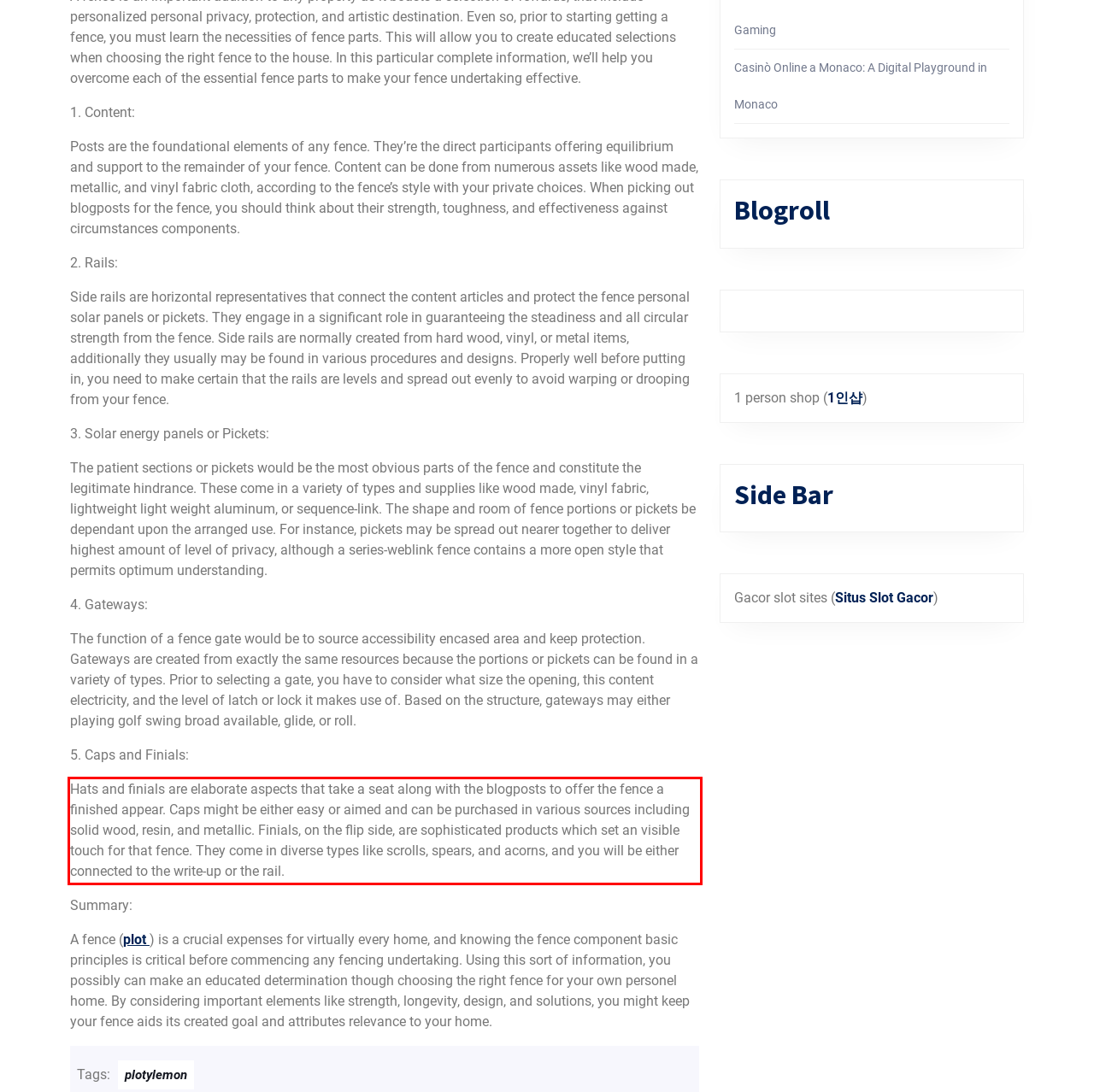Using the provided screenshot of a webpage, recognize and generate the text found within the red rectangle bounding box.

Hats and finials are elaborate aspects that take a seat along with the blogposts to offer the fence a finished appear. Caps might be either easy or aimed and can be purchased in various sources including solid wood, resin, and metallic. Finials, on the flip side, are sophisticated products which set an visible touch for that fence. They come in diverse types like scrolls, spears, and acorns, and you will be either connected to the write-up or the rail.